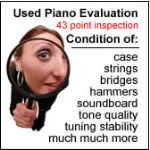Use a single word or phrase to answer this question: 
What is being emphasized in the inspection process?

Thoroughness